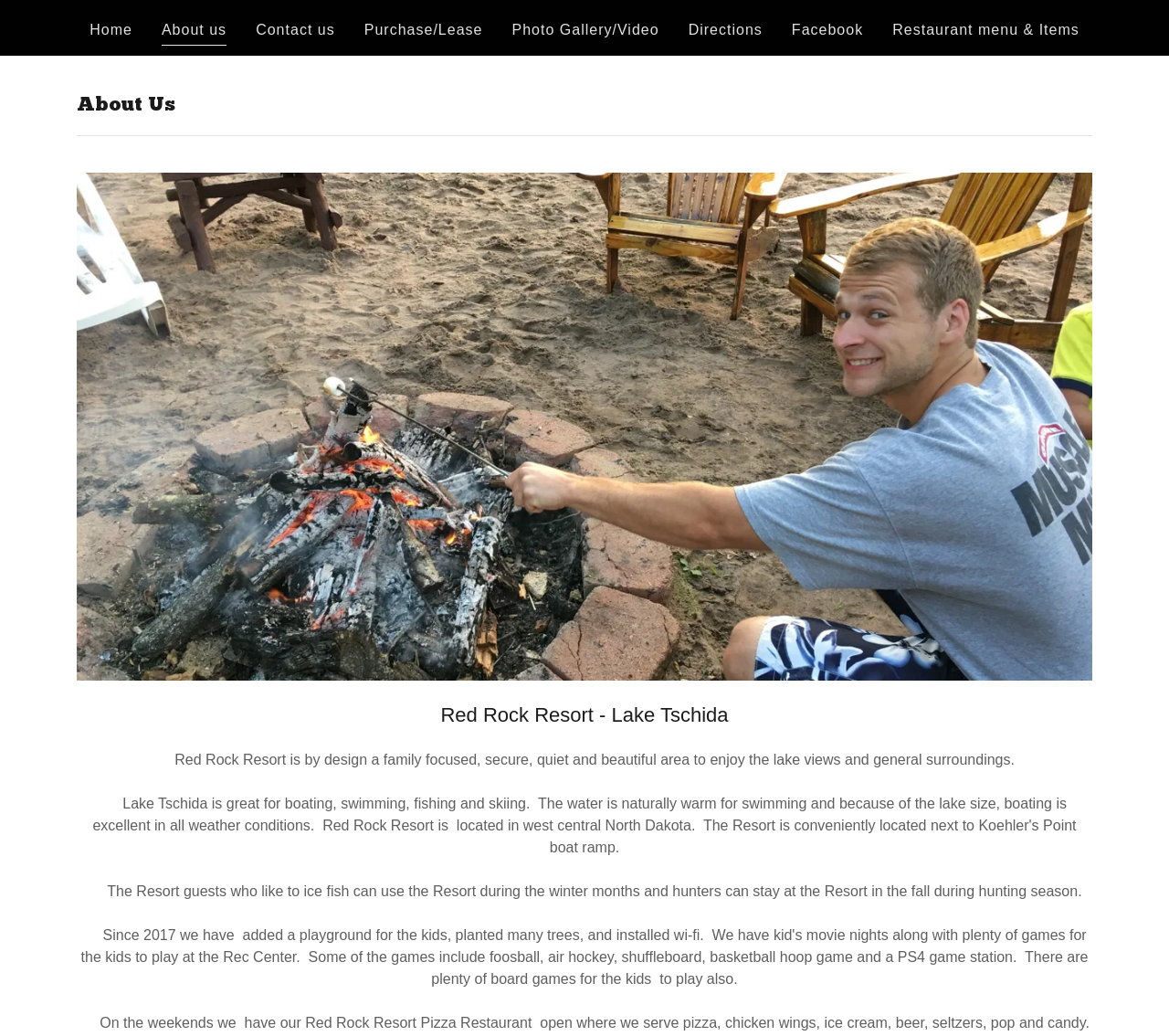Create a detailed description of the webpage's content and layout.

The webpage is about Red Rock Resort, a family-focused resort located by Lake Tschida. At the top of the page, there is a navigation menu with 8 links: Home, About us, Contact us, Purchase/Lease, Photo Gallery/Video, Directions, Facebook, and Restaurant menu & Items. These links are positioned horizontally, with Home on the left and Restaurant menu & Items on the right.

Below the navigation menu, there is a heading that reads "About Us". Underneath this heading, there is a large image that takes up most of the width of the page. The image is positioned in the top half of the page.

In the lower half of the page, there are three paragraphs of text. The first paragraph describes the resort as a family-focused, secure, quiet, and beautiful area to enjoy the lake views and surroundings. The second paragraph mentions that the resort is open to guests who like to ice fish during the winter months and hunters during the fall season. The third paragraph talks about the Red Rock Resort Pizza Restaurant, which is open on weekends and serves pizza, chicken wings, ice cream, and other items.

There is also a smaller heading that reads "Red Rock Resort - Lake Tschida" positioned near the bottom of the page, above the second paragraph of text.